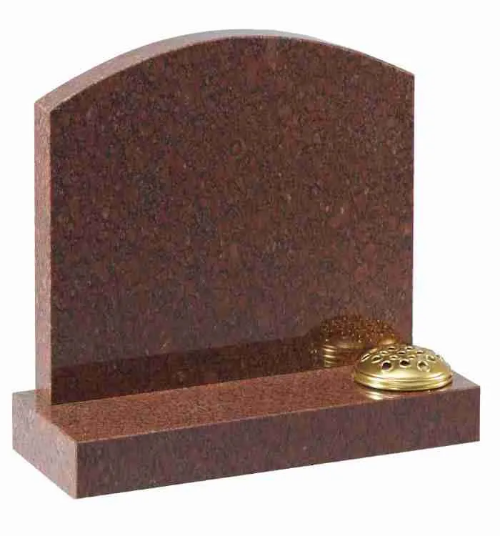What is the color of the headstone?
Based on the visual information, provide a detailed and comprehensive answer.

The caption describes the headstone as being in a 'vibrant Ruby Red hue', which reveals its color.